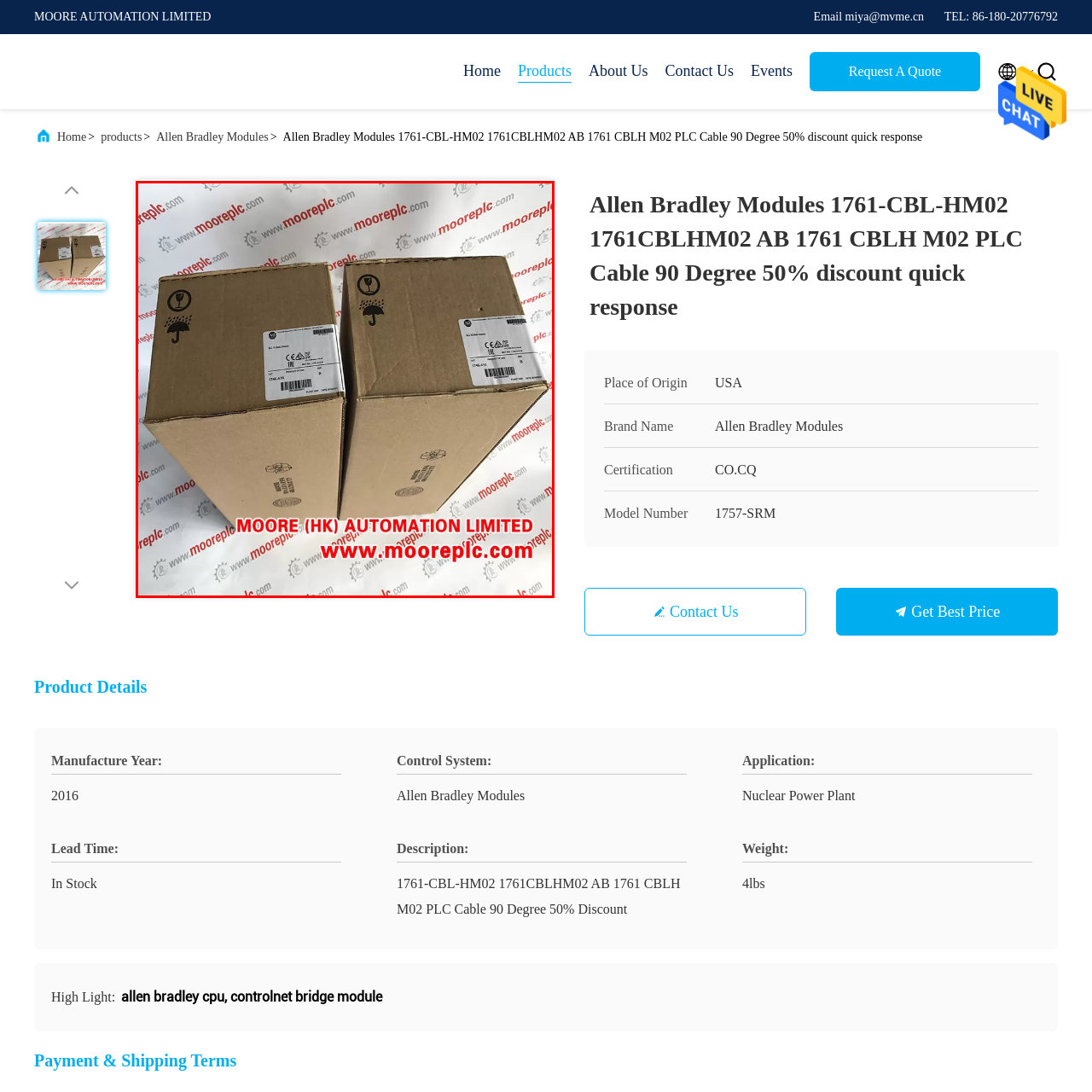Please review the portion of the image contained within the red boundary and provide a detailed answer to the subsequent question, referencing the image: What is the name of the company in the background?

The background of the image is decorated with a repeated logo and website link for Moore (HK) Automation Limited, suggesting that the company is a distributor or retailer of automation products, which implies that the company's name is Moore (HK) Automation Limited.